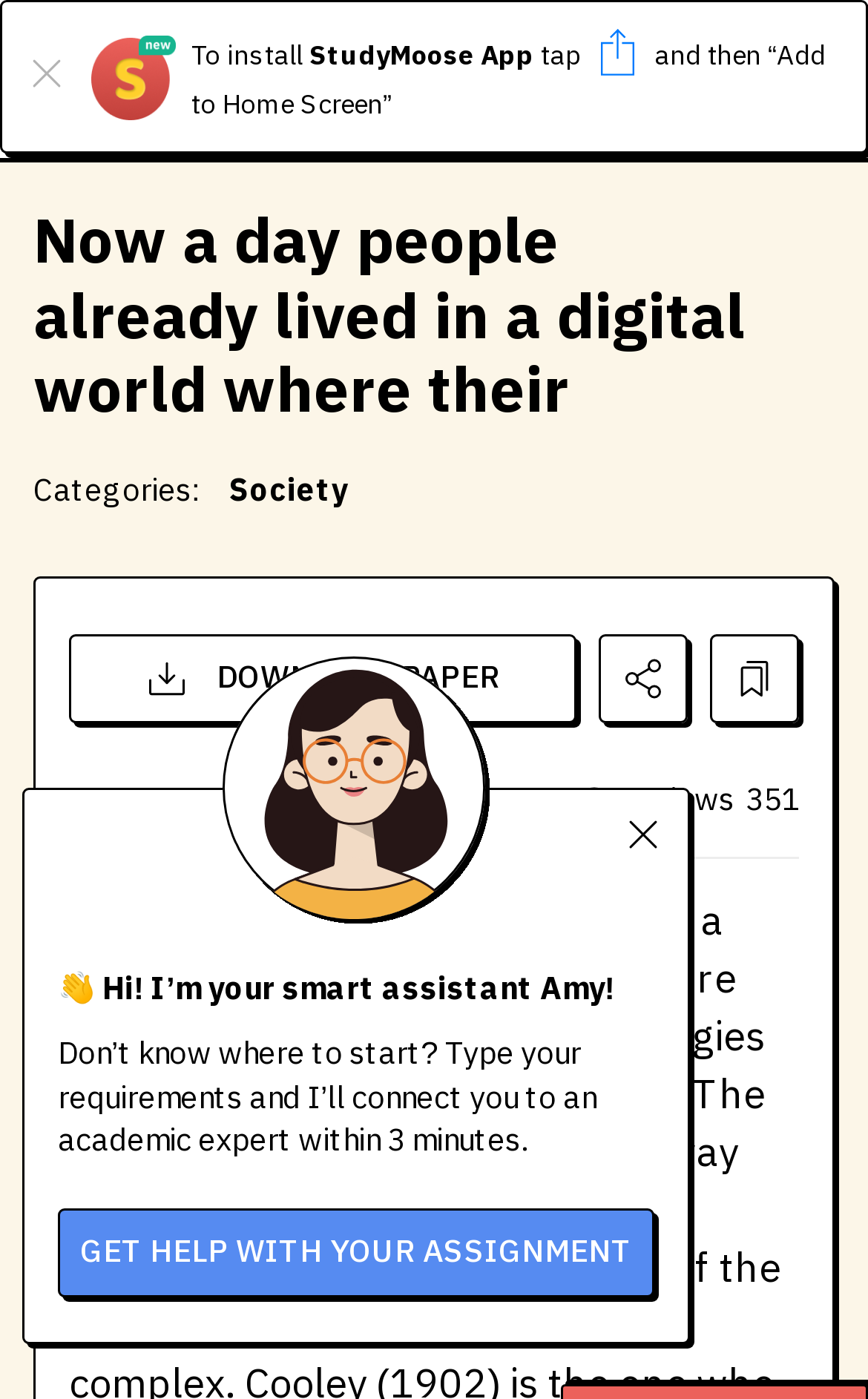Write an extensive caption that covers every aspect of the webpage.

The webpage appears to be an essay sample page, with a focus on the topic of people's dependence on technology and social media. At the top left corner, there is a small image, and next to it, a main section begins with a logo image and a series of text elements, including "To install", "StudyMoose App", "tap", and "and then “Add to Home Screen”". 

Below this section, there is a link to "StudyMoose.com Free essays" accompanied by an image. The main heading "Now a day people already lived in a digital world where their" is located in the top middle section of the page. 

On the left side, there is a category section with a heading "Categories:" and a link to "Society". Below this, a prominent button "DOWNLOAD PAPER" is situated, accompanied by an image. 

The main content of the essay sample starts below the button, with a title "Essay, Pages 4" and a description "(917 words)". There are also some statistics, including "Views" and "351", accompanied by images. 

The essay text itself is a lengthy paragraph that discusses how people's actions are overly dependent on technology and social media, and how this affects their self-concept. There is a link to "looking glass self" within the text. 

At the bottom right corner, there is an image and a chat window with a smart assistant named Amy, who offers help with assignments. Below this, there is a call-to-action link "GET HELP WITH YOUR ASSIGNMENT".